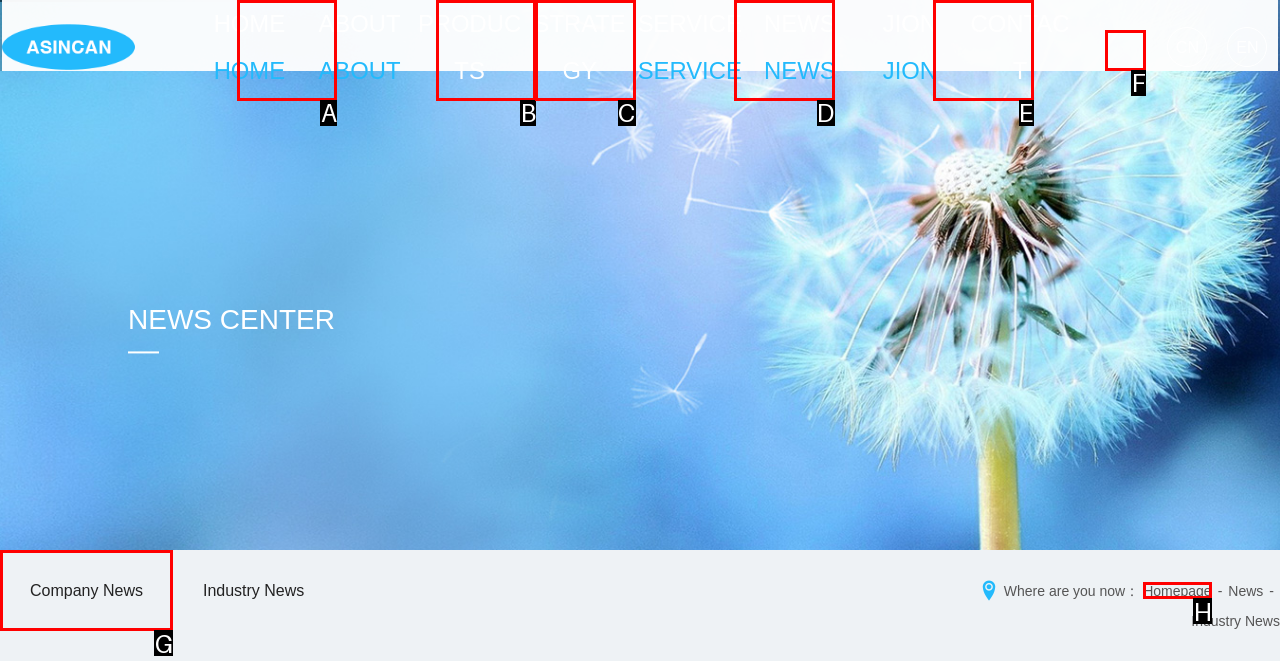Which HTML element should be clicked to fulfill the following task: View Company News?
Reply with the letter of the appropriate option from the choices given.

G